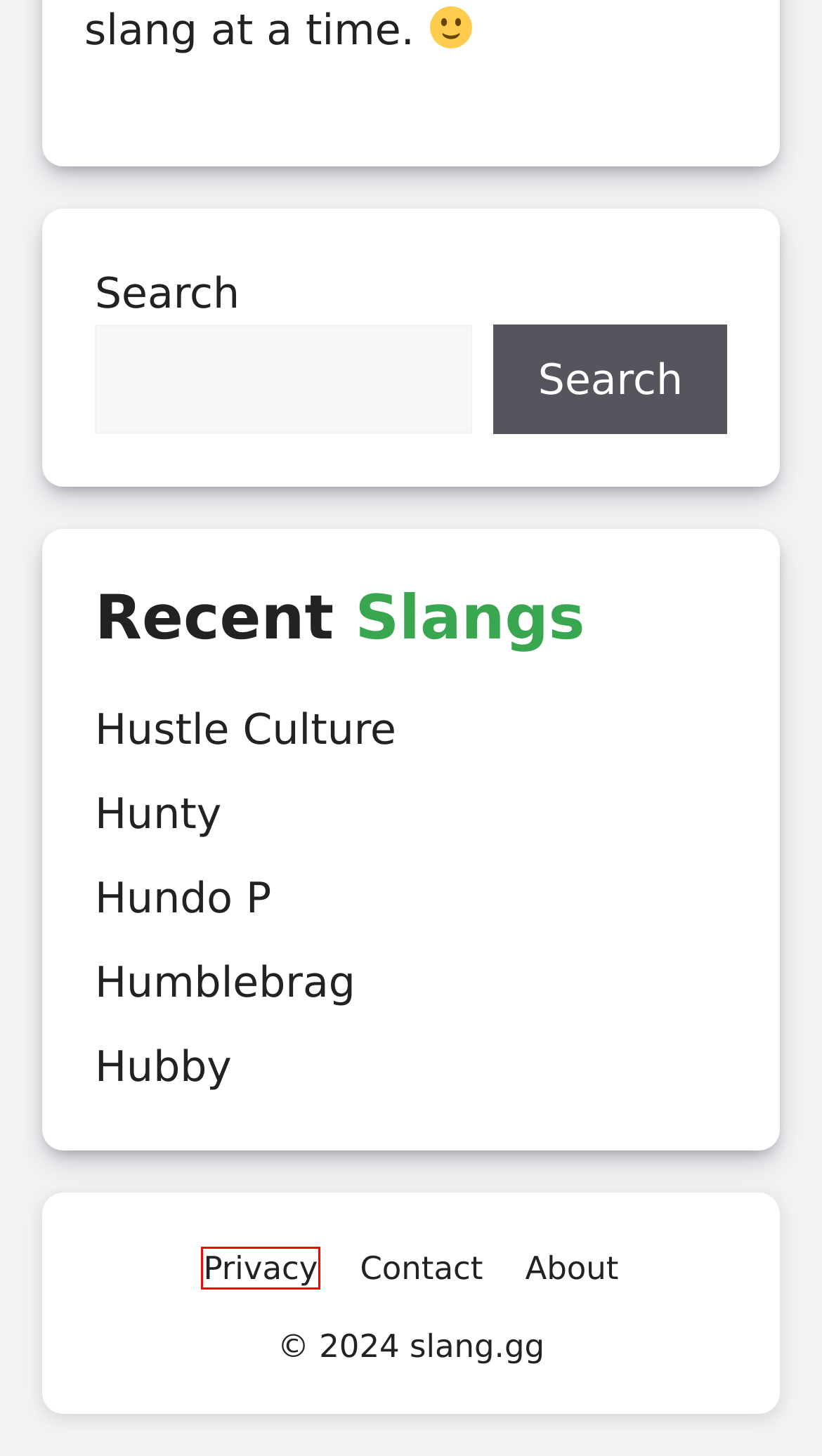Analyze the screenshot of a webpage that features a red rectangle bounding box. Pick the webpage description that best matches the new webpage you would see after clicking on the element within the red bounding box. Here are the candidates:
A. Hundo P - What does Hundo P mean? - Slang.GG.
B. Privacy - slang.gg
C. Hubby - What does Hubby mean? - Slang.GG.
D. Mgmt - What does Mgmt mean? - Slang.GG.
E. Hunty - What does Hunty mean? - Slang.GG.
F. Humblebrag - What does Humblebrag mean? - Slang.GG.
G. About - slang.gg
H. General - slang.gg

B